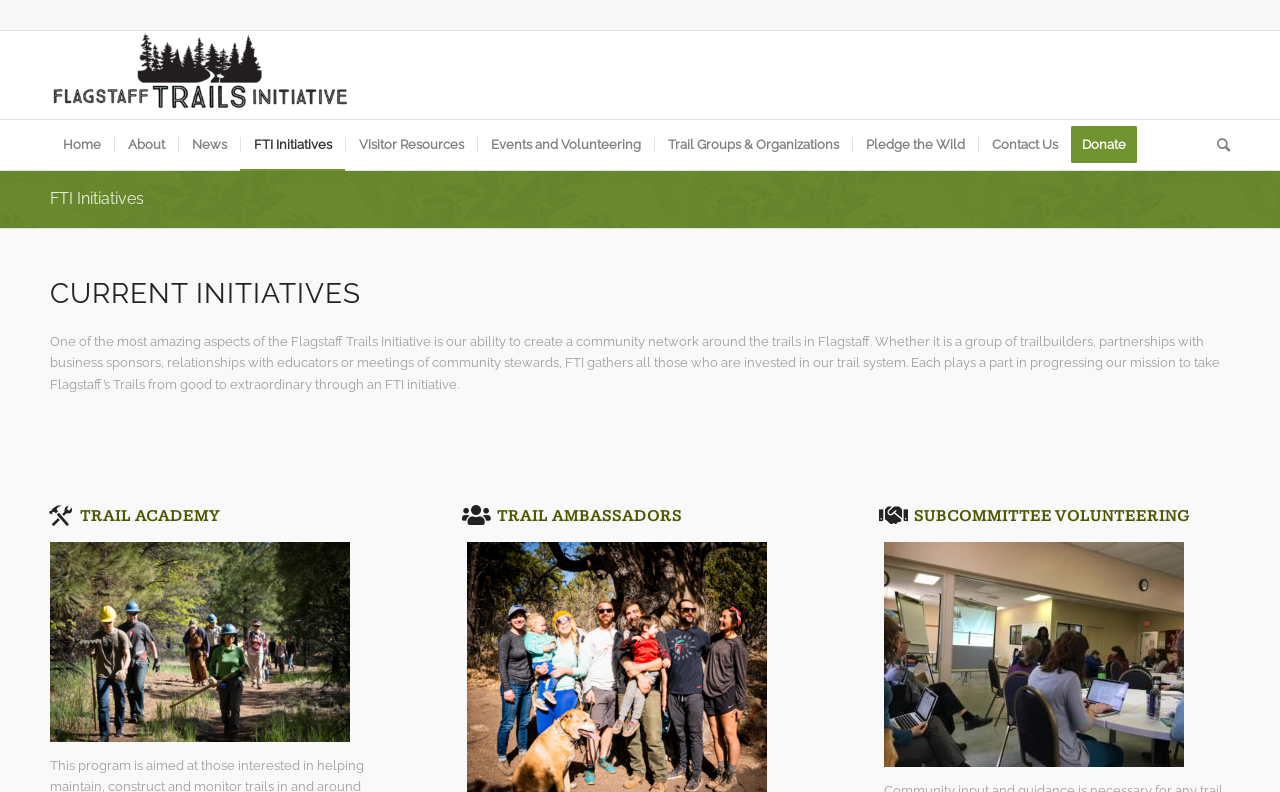Please identify the bounding box coordinates of the element I need to click to follow this instruction: "Search for something on the website".

[0.941, 0.152, 0.961, 0.215]